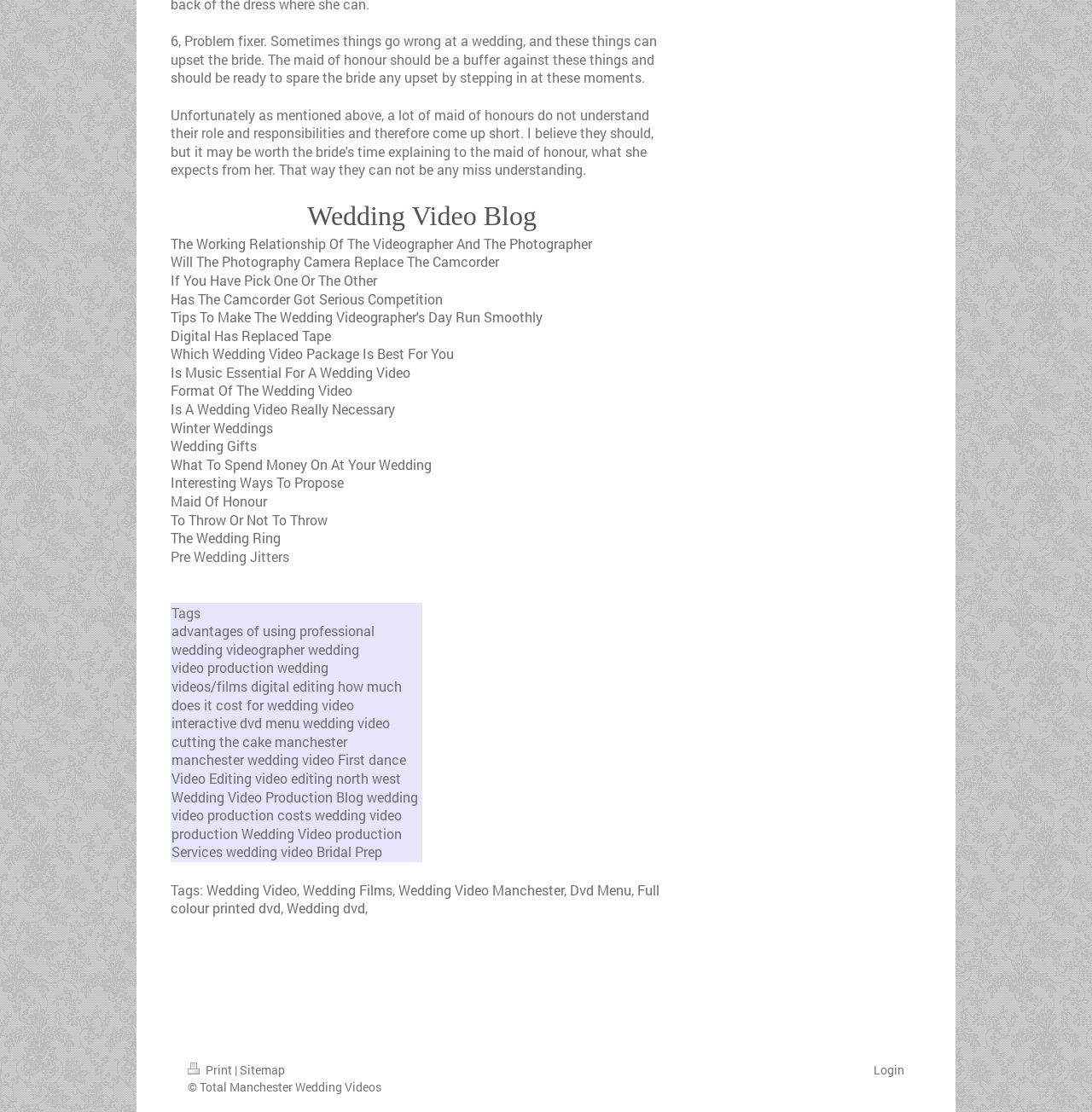Provide the bounding box coordinates, formatted as (top-left x, top-left y, bottom-right x, bottom-right y), with all values being floating point numbers between 0 and 1. Identify the bounding box of the UI element that matches the description: Format Of The Wedding Video

[0.156, 0.343, 0.323, 0.359]